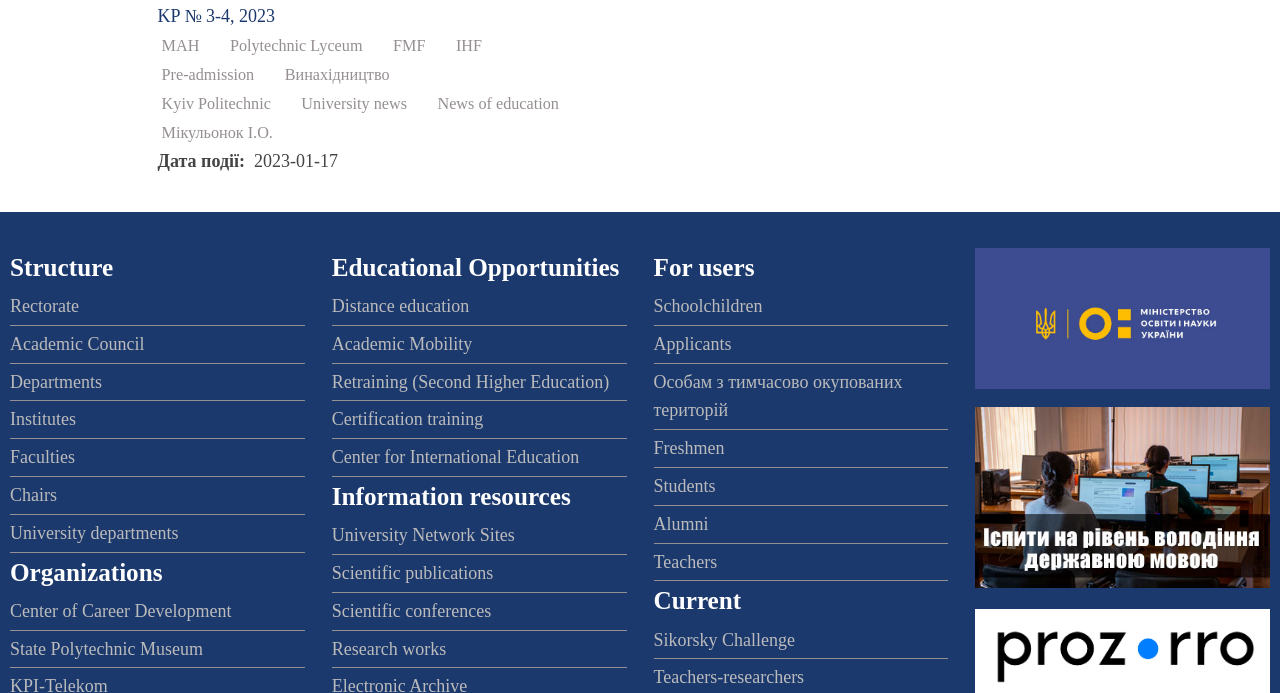Please identify the bounding box coordinates of the region to click in order to complete the given instruction: "Click on the 'Банер МОН України' banner". The coordinates should be four float numbers between 0 and 1, i.e., [left, top, right, bottom].

[0.762, 0.357, 0.992, 0.562]